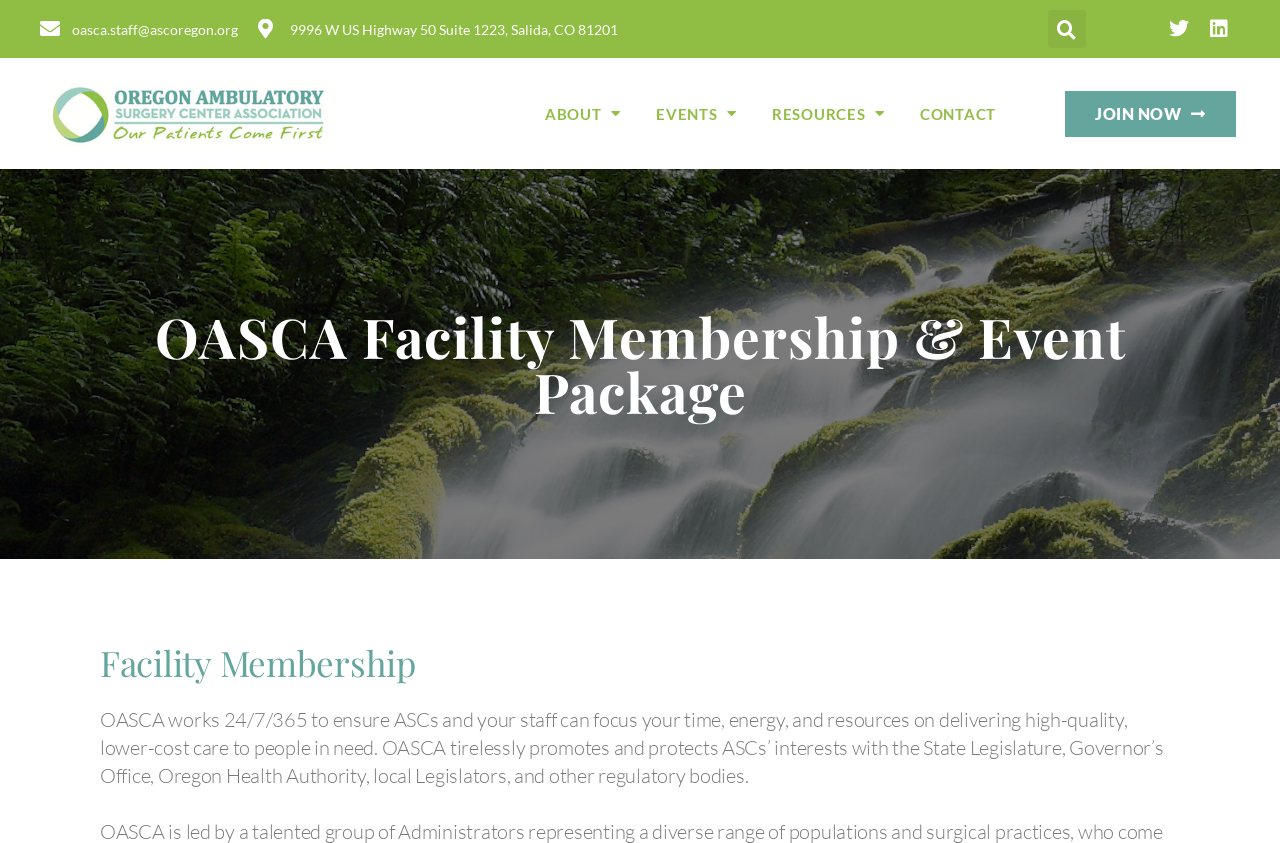What is the address of OASCA?
Answer the question with a single word or phrase by looking at the picture.

9996 W US Highway 50 Suite 1223, Salida, CO 81201